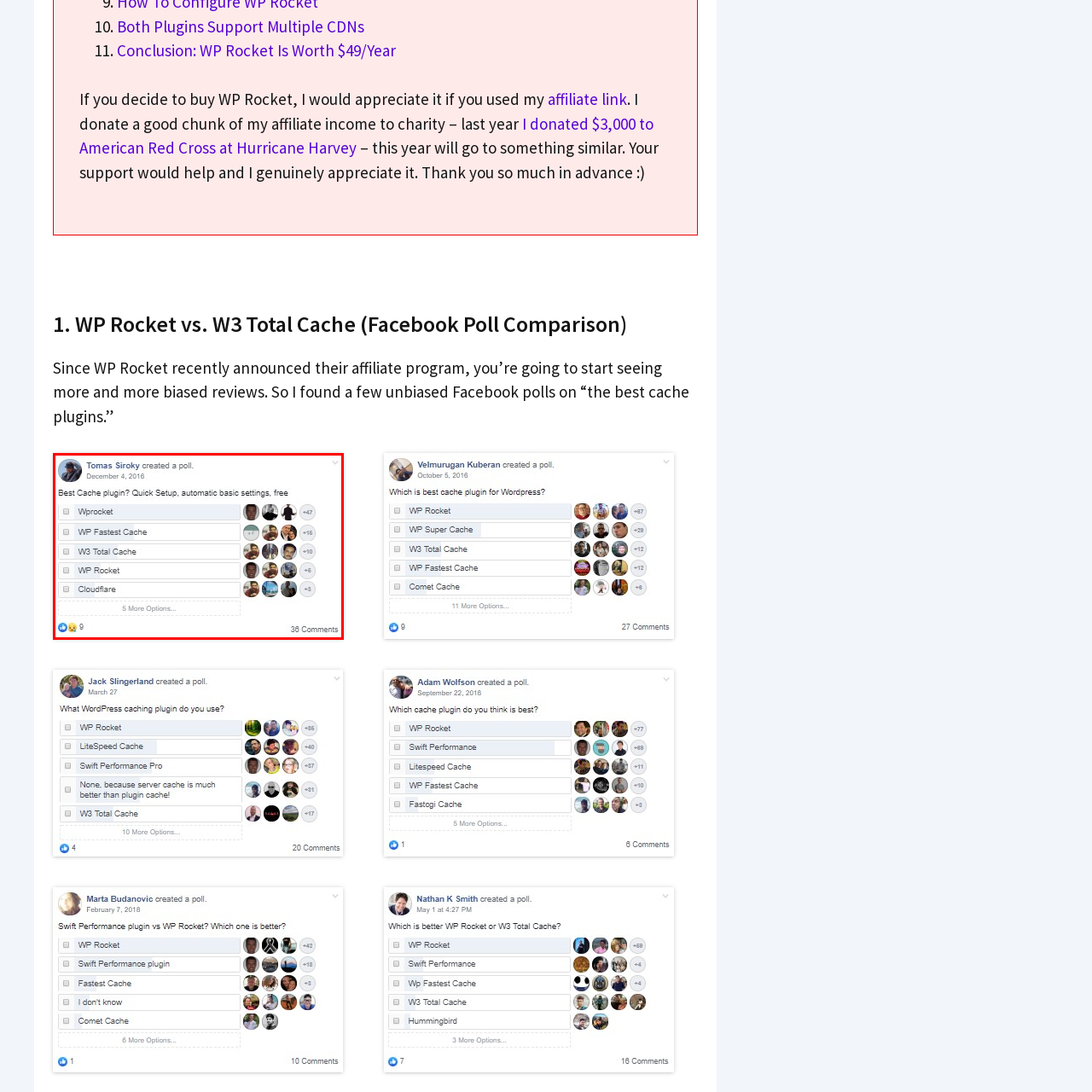Which plugin is leading in the poll?
Please interpret the image highlighted by the red bounding box and offer a detailed explanation based on what you observe visually.

The leading plugin in the poll can be determined by looking at the caption, which states that 'Wprocket' is leading significantly with 47 votes.